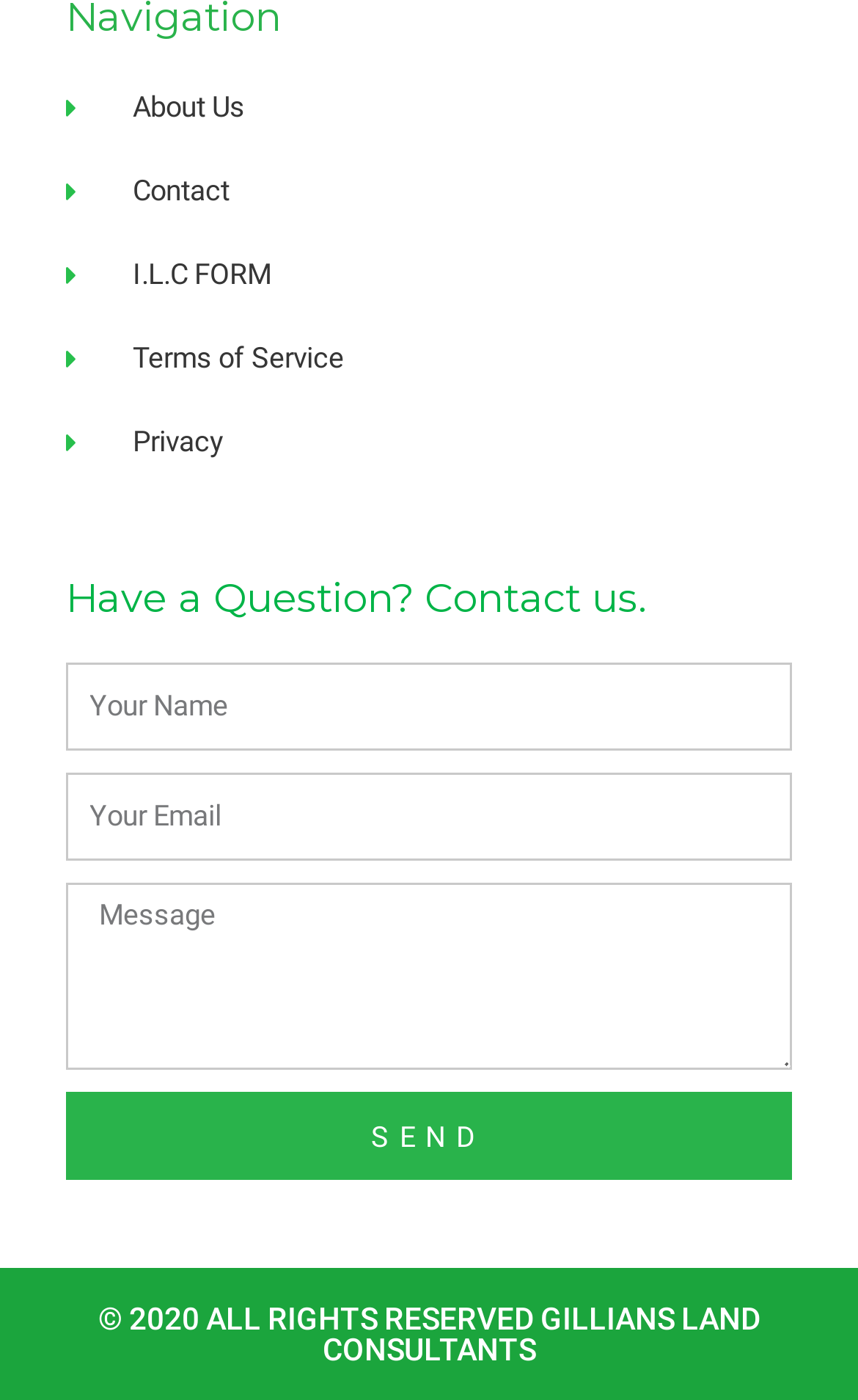Answer this question in one word or a short phrase: How many links are there in the footer?

1